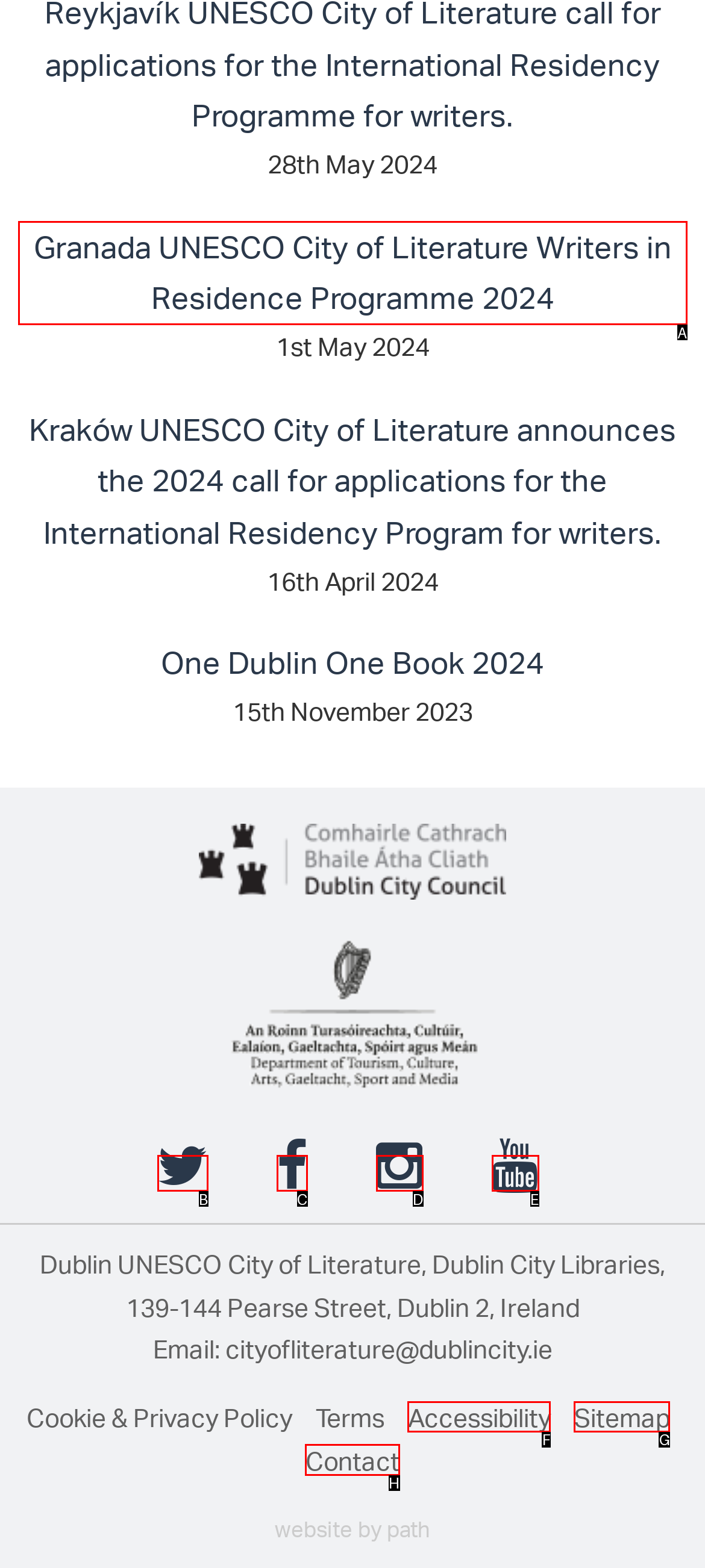Point out the letter of the HTML element you should click on to execute the task: View Contact page
Reply with the letter from the given options.

H